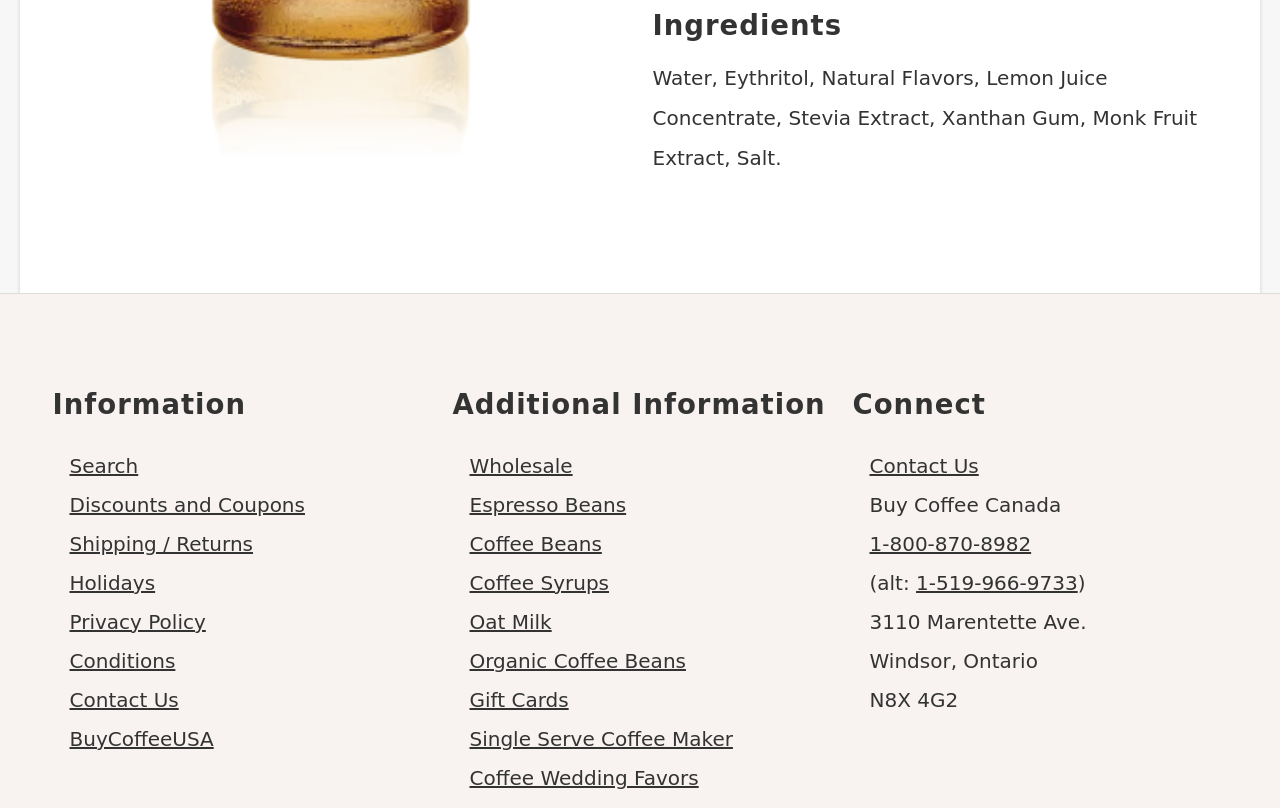For the following element description, predict the bounding box coordinates in the format (top-left x, top-left y, bottom-right x, bottom-right y). All values should be floating point numbers between 0 and 1. Description: aria-label="menu" title="menu"

None